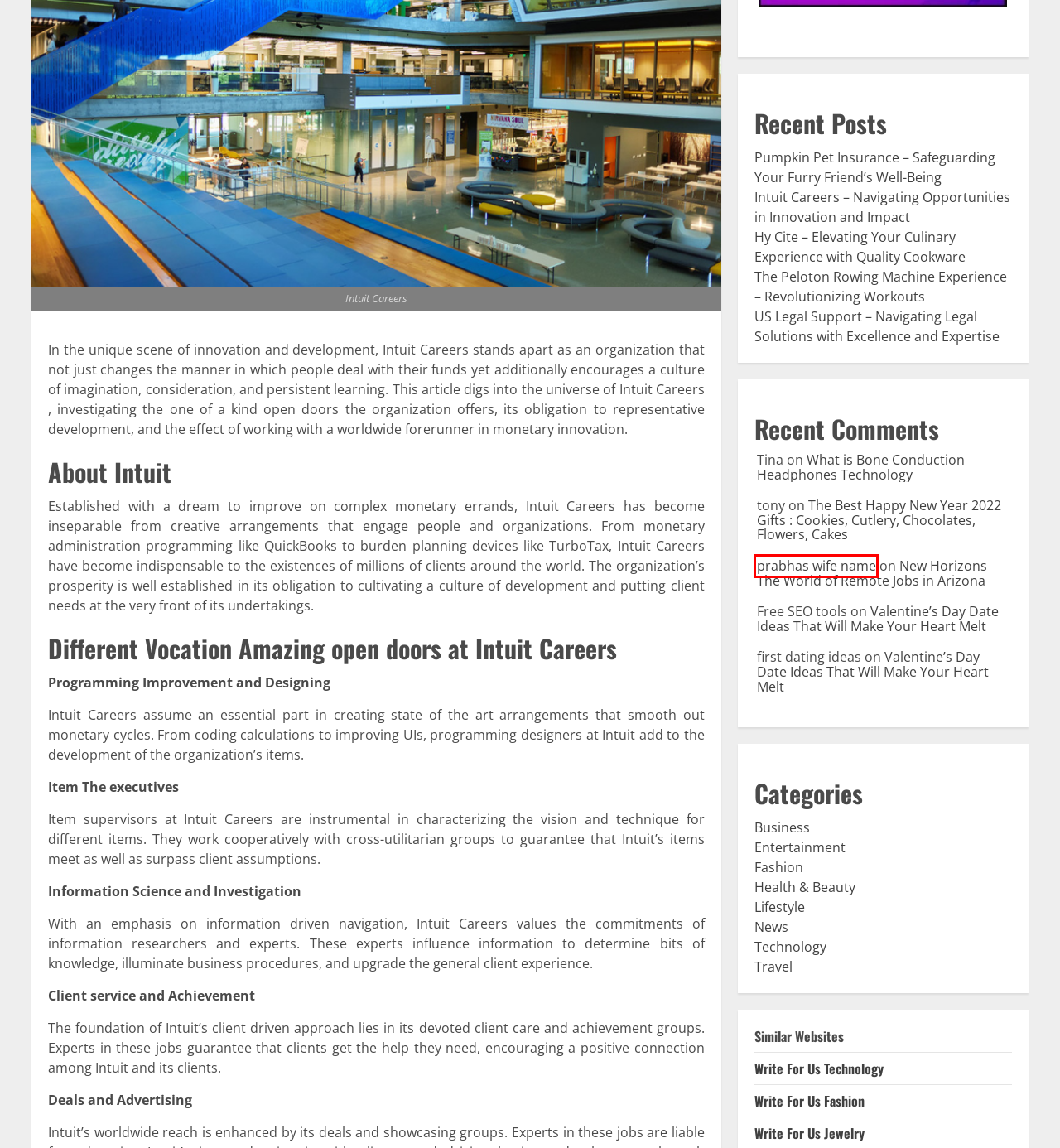Given a screenshot of a webpage with a red bounding box highlighting a UI element, choose the description that best corresponds to the new webpage after clicking the element within the red bounding box. Here are your options:
A. The Peloton Rowing Machine Experience - Revolutionizing Workouts - ArticleHubSpot
B. What is Bone Conduction Headphones Technology - ArticleHubSpot
C. Pumpkin Pet Insurance - Safeguarding Your Furry Friend's Well-Being - ArticleHubSpot
D. Write for Us Technology Guest Post Web App Development - TechnooHub
E. Prabhas Wife Name, Age, Family, Height, Weight, Education Qualification
F. US Legal Support - Navigating Legal Solutions with Excellence and Expertise - ArticleHubSpot
G. Valentine's Day Date Ideas That Will Make Your Heart Melt
H. Write for Us Fashion, Beauty & Travel, Lifestyle Guest Post

E